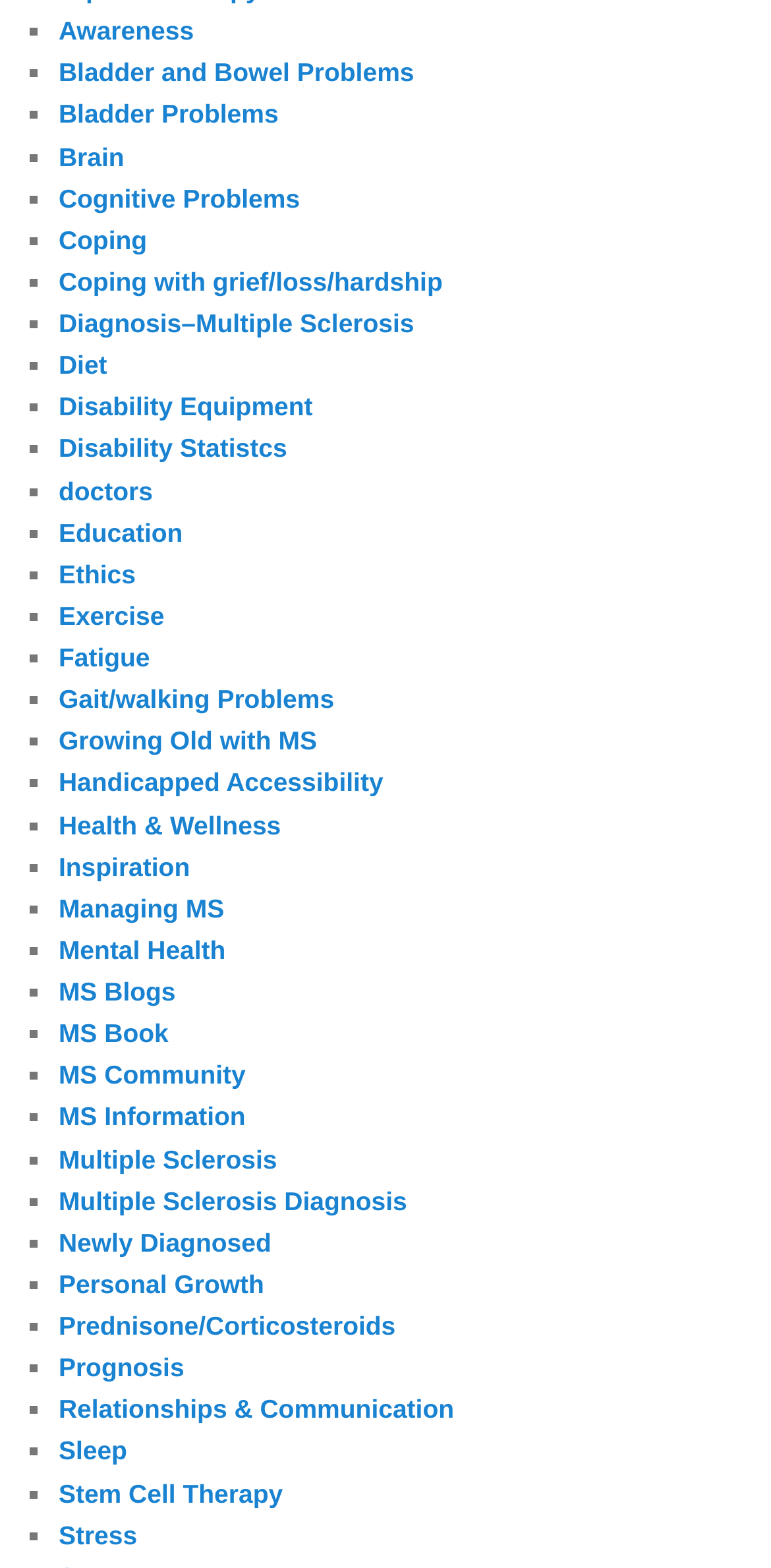What is the purpose of the '■' symbols on the webpage?
Refer to the screenshot and answer in one word or phrase.

List markers